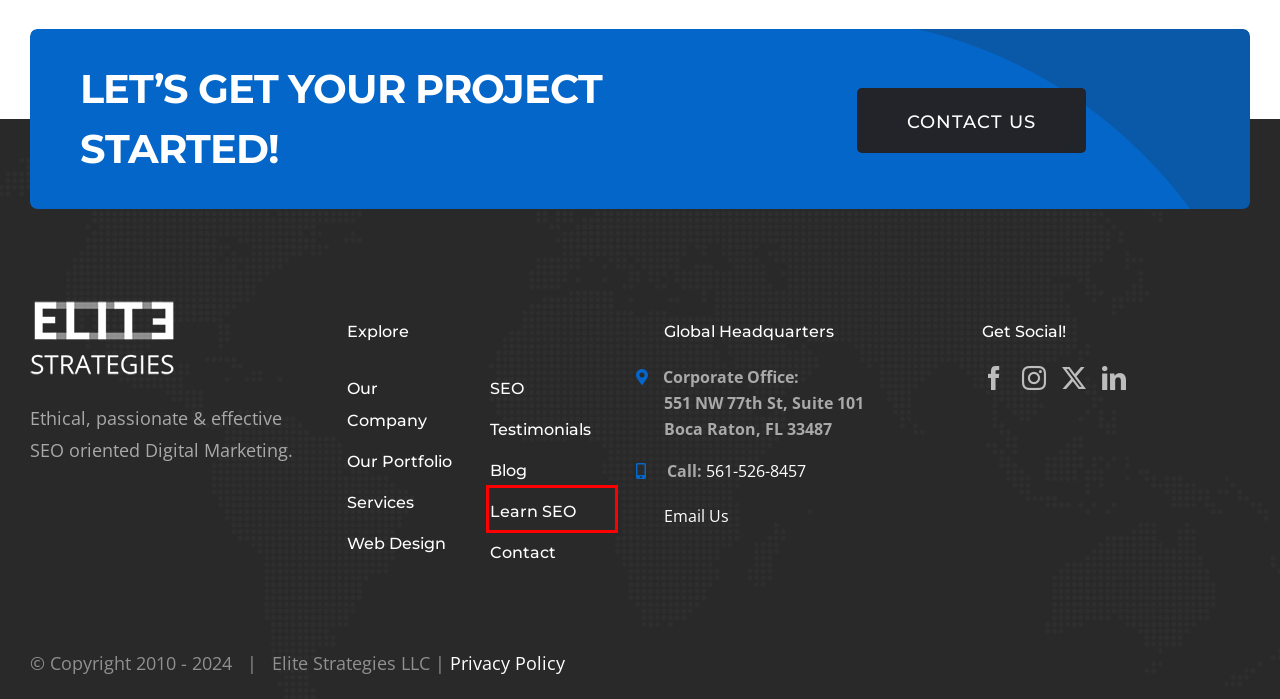You are given a screenshot of a webpage with a red rectangle bounding box around a UI element. Select the webpage description that best matches the new webpage after clicking the element in the bounding box. Here are the candidates:
A. Website Design - Boca Raton, FL | Elite Strategies
B. Our Digital Marketing Services | Elite Strategies
C. Professional Web Design Services | Elite Strategies
D. Guide To Learning On-Page SEO | Elite Strategies
E. SEO Blog and SEO Case Studies | Elite Strategies
F. Contact Elite Strategies | SEO & Digital Marketing Company
G. Our Client Reviews & Testimonials | Elite Strategies
H. 24 Point Manual SEO Audit | Elite Strategies

D